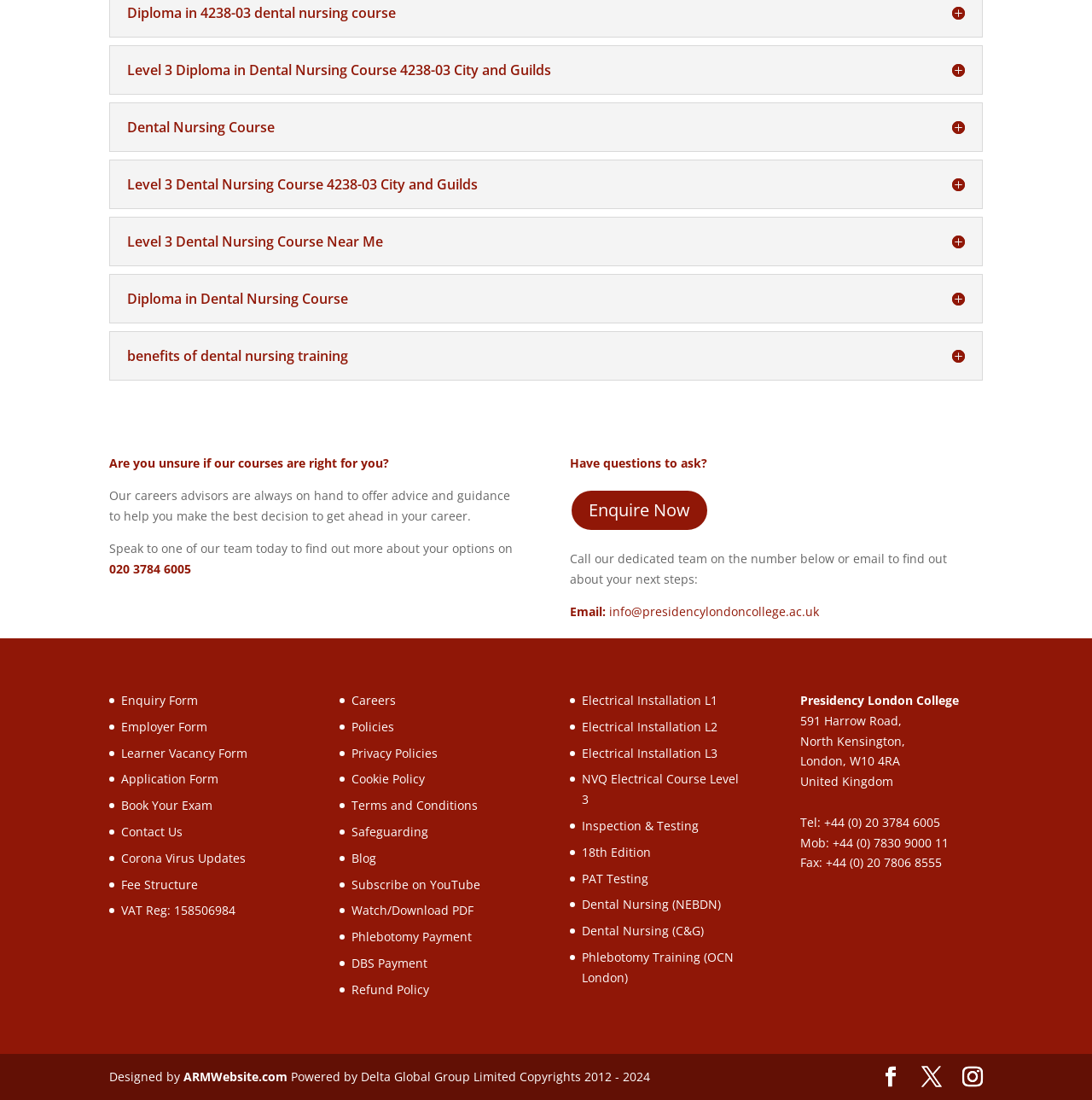Calculate the bounding box coordinates of the UI element given the description: "PAT Testing".

[0.533, 0.791, 0.594, 0.806]